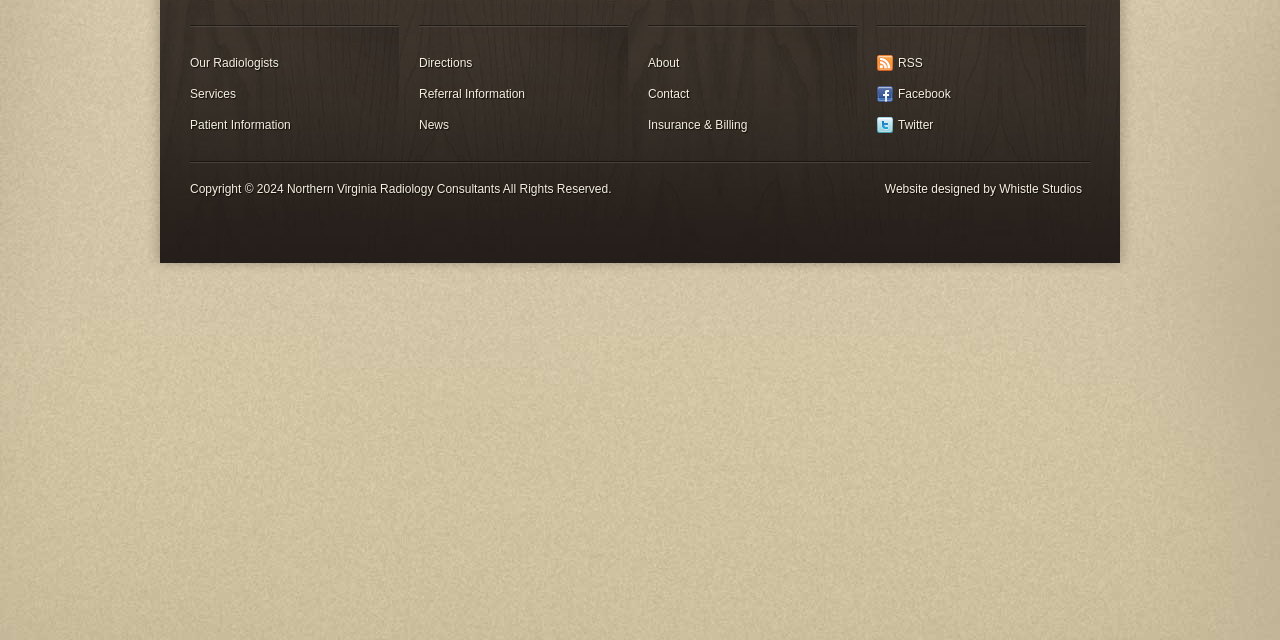Please locate the UI element described by "Insurance & Billing" and provide its bounding box coordinates.

[0.506, 0.183, 0.67, 0.208]